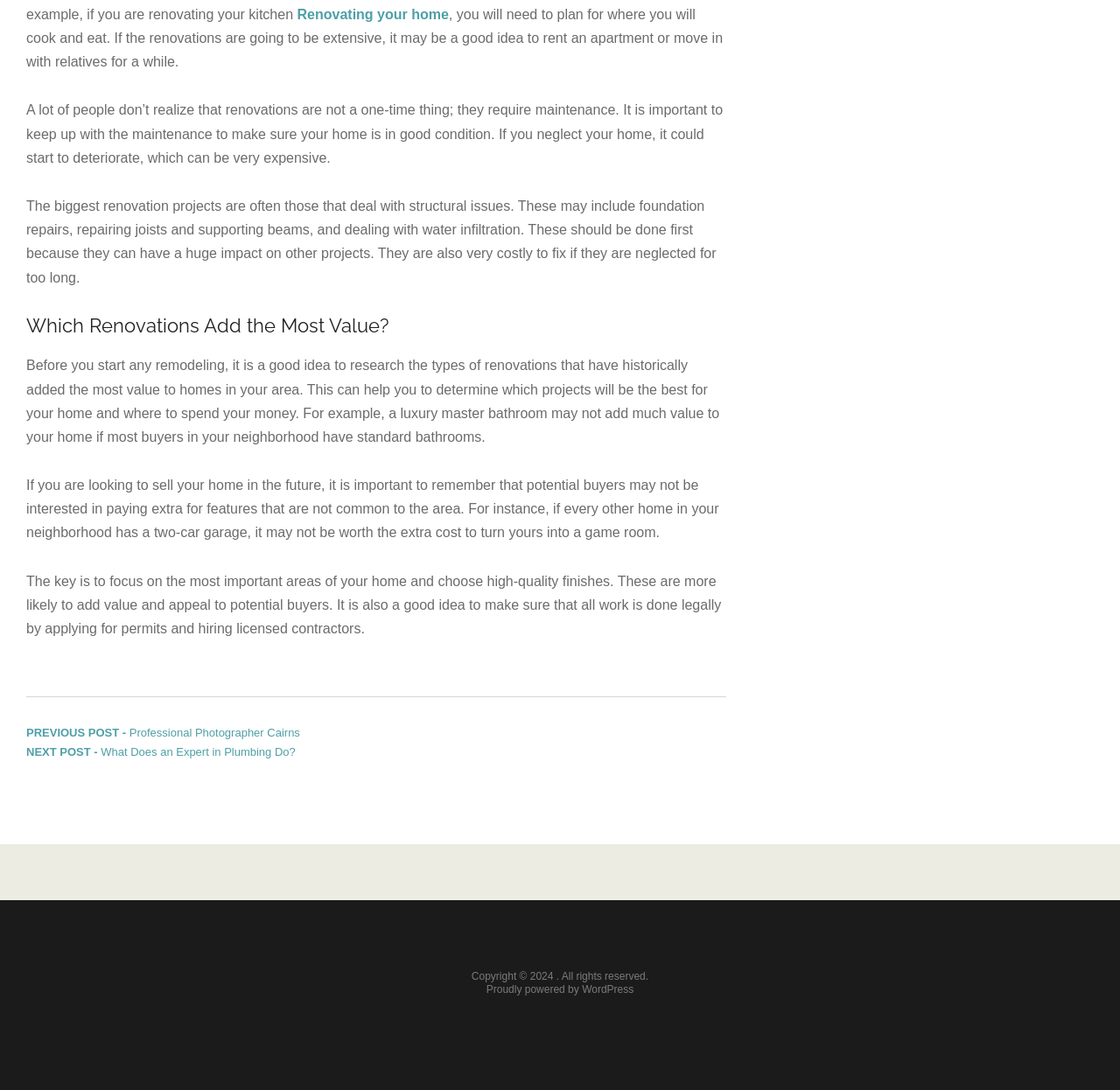Provide the bounding box coordinates of the HTML element described as: "Proudly powered by WordPress". The bounding box coordinates should be four float numbers between 0 and 1, i.e., [left, top, right, bottom].

[0.434, 0.902, 0.566, 0.913]